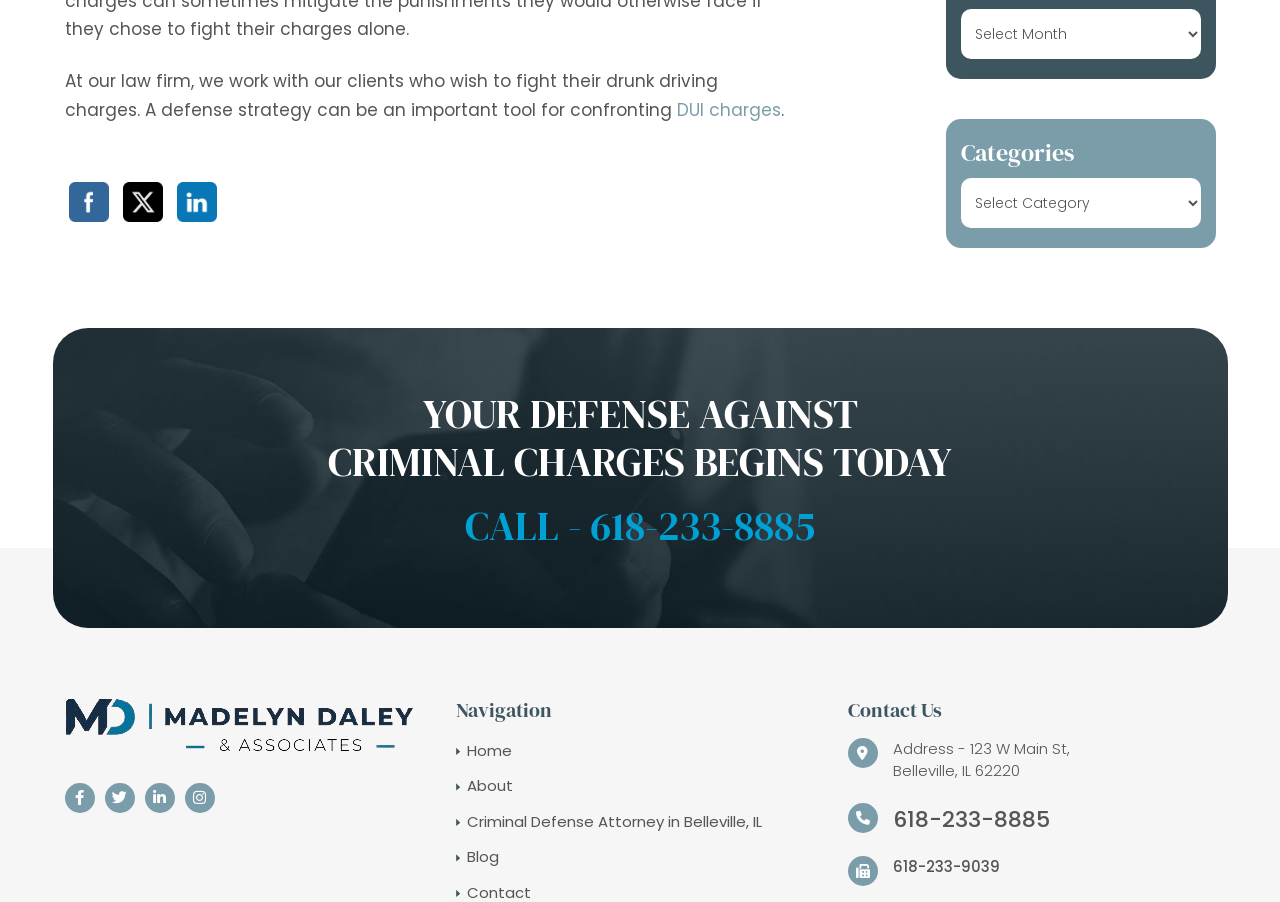Please mark the clickable region by giving the bounding box coordinates needed to complete this instruction: "Click on Facebook".

[0.054, 0.203, 0.086, 0.247]